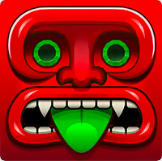Provide a brief response to the question using a single word or phrase: 
What type of game is the 'Temple Adventure Game'?

Adventure game